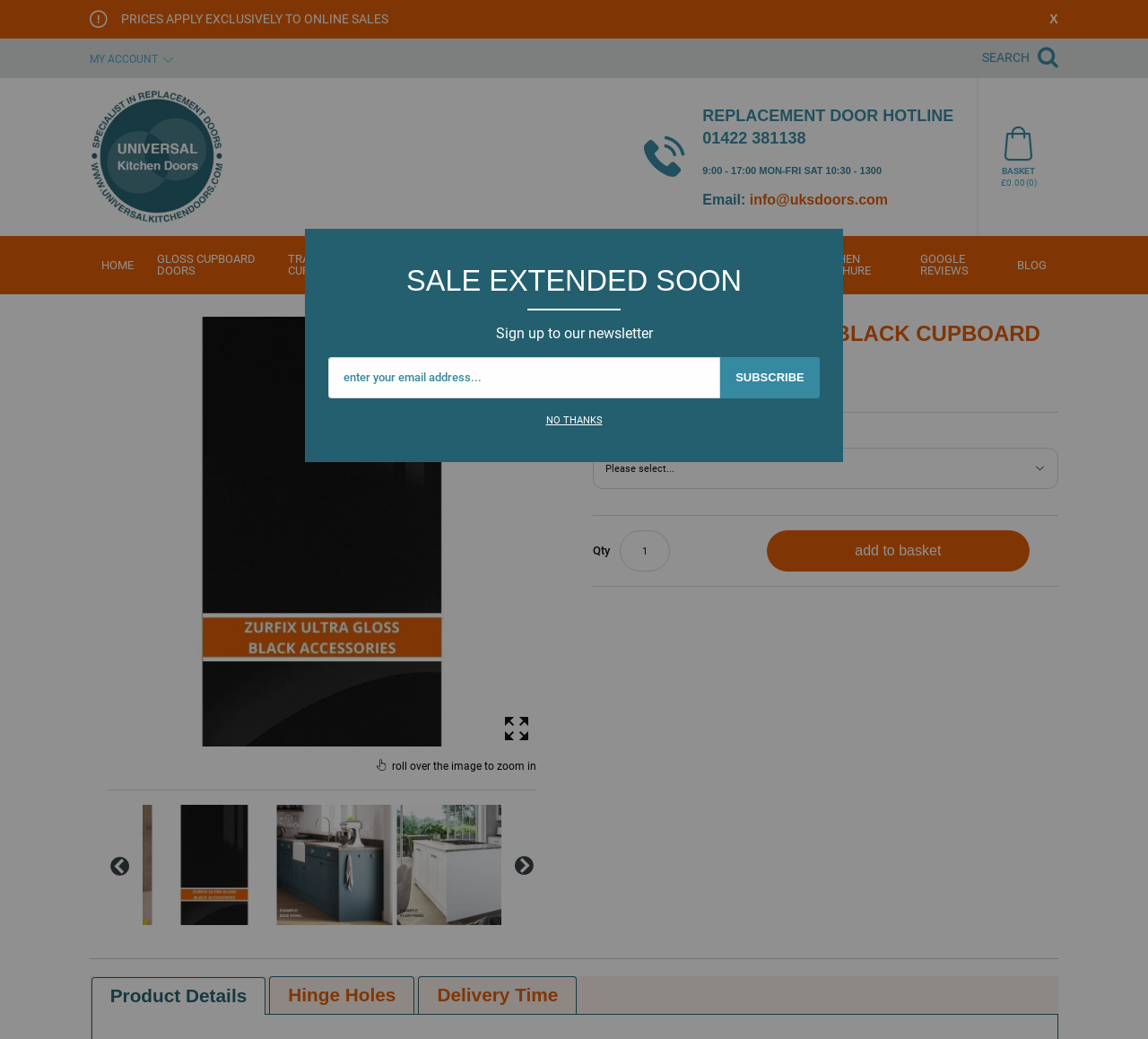Determine the bounding box coordinates of the clickable element to complete this instruction: "Search for products". Provide the coordinates in the format of four float numbers between 0 and 1, [left, top, right, bottom].

[0.855, 0.045, 0.922, 0.065]